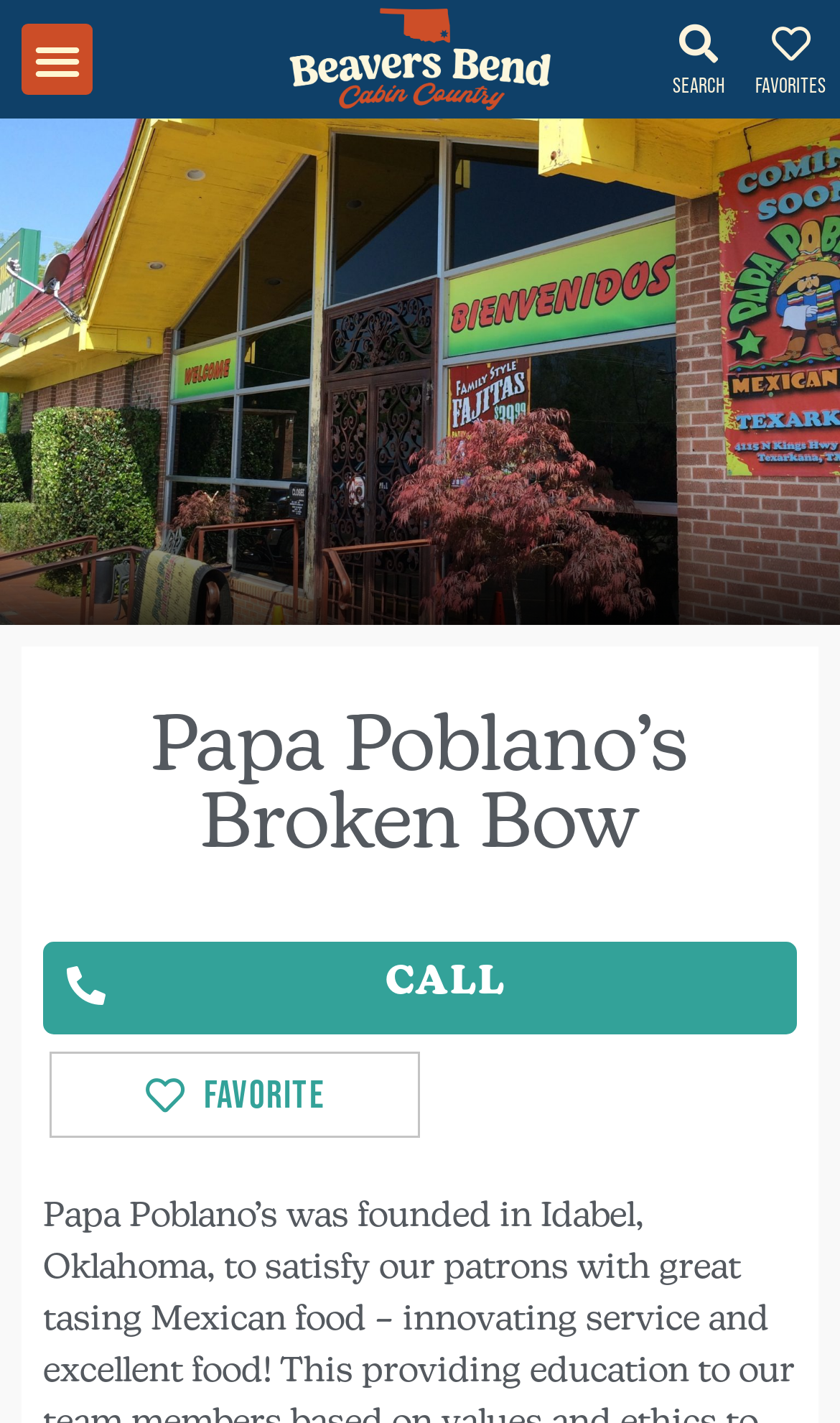Provide a one-word or brief phrase answer to the question:
How many links are there in the top navigation bar?

5